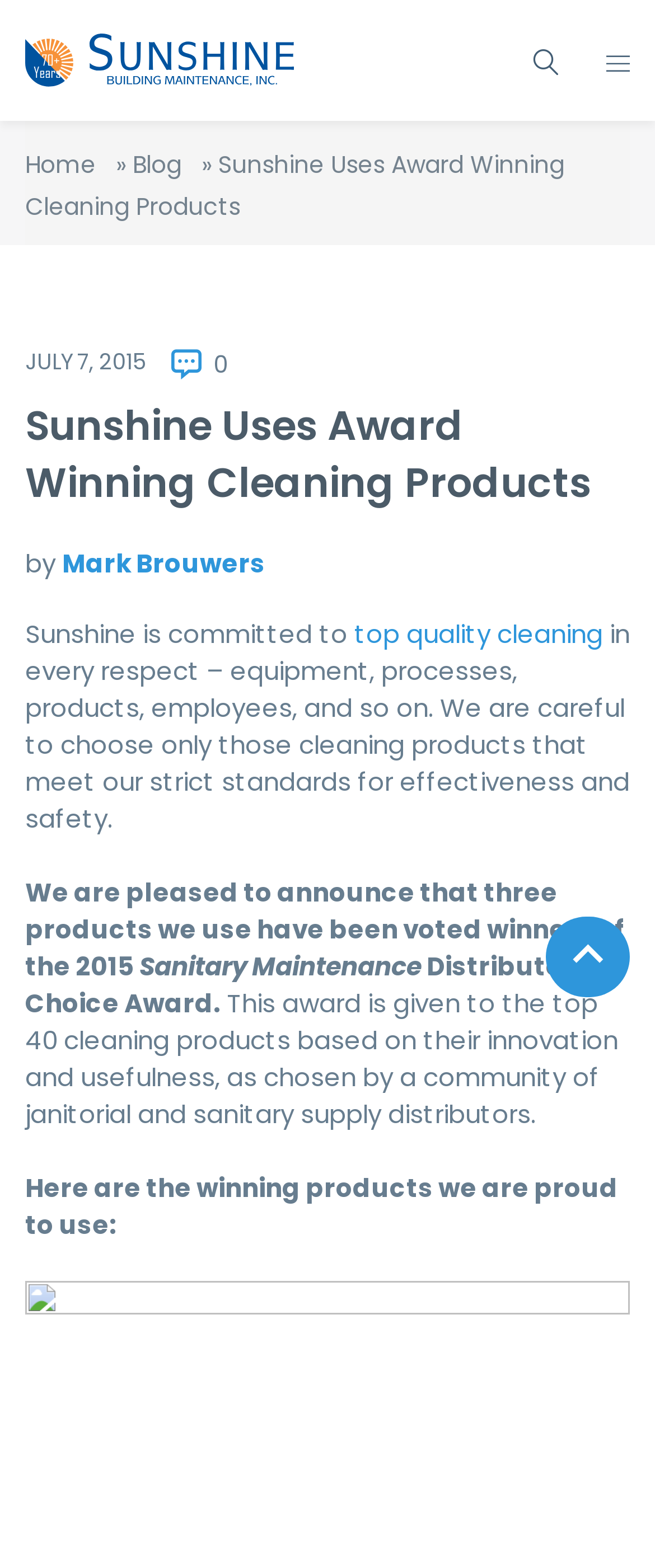Give a full account of the webpage's elements and their arrangement.

The webpage is about Sunshine Building Maintenance Inc, a company committed to top-quality cleaning. At the top left corner, there is a logo image with a link. Next to the logo, there are navigation links, including "Home" and "Blog", separated by a right-pointing arrow symbol. 

Below the navigation links, there is a title "Sunshine Uses Award Winning Cleaning Products" in a large font, followed by a date "JULY 7, 2015" and the author's name "Mark Brouwers". 

The main content of the webpage starts with a paragraph describing Sunshine's commitment to quality cleaning, mentioning their strict standards for effectiveness and safety. 

Below this paragraph, there is an announcement about three cleaning products used by Sunshine winning the 2015 Sanitary Maintenance Distributors Choice Award. The award is given to the top 40 cleaning products based on their innovation and usefulness, as chosen by a community of janitorial and sanitary supply distributors. 

Finally, the webpage lists the winning products used by Sunshine, but the specific products are not mentioned in the provided accessibility tree.